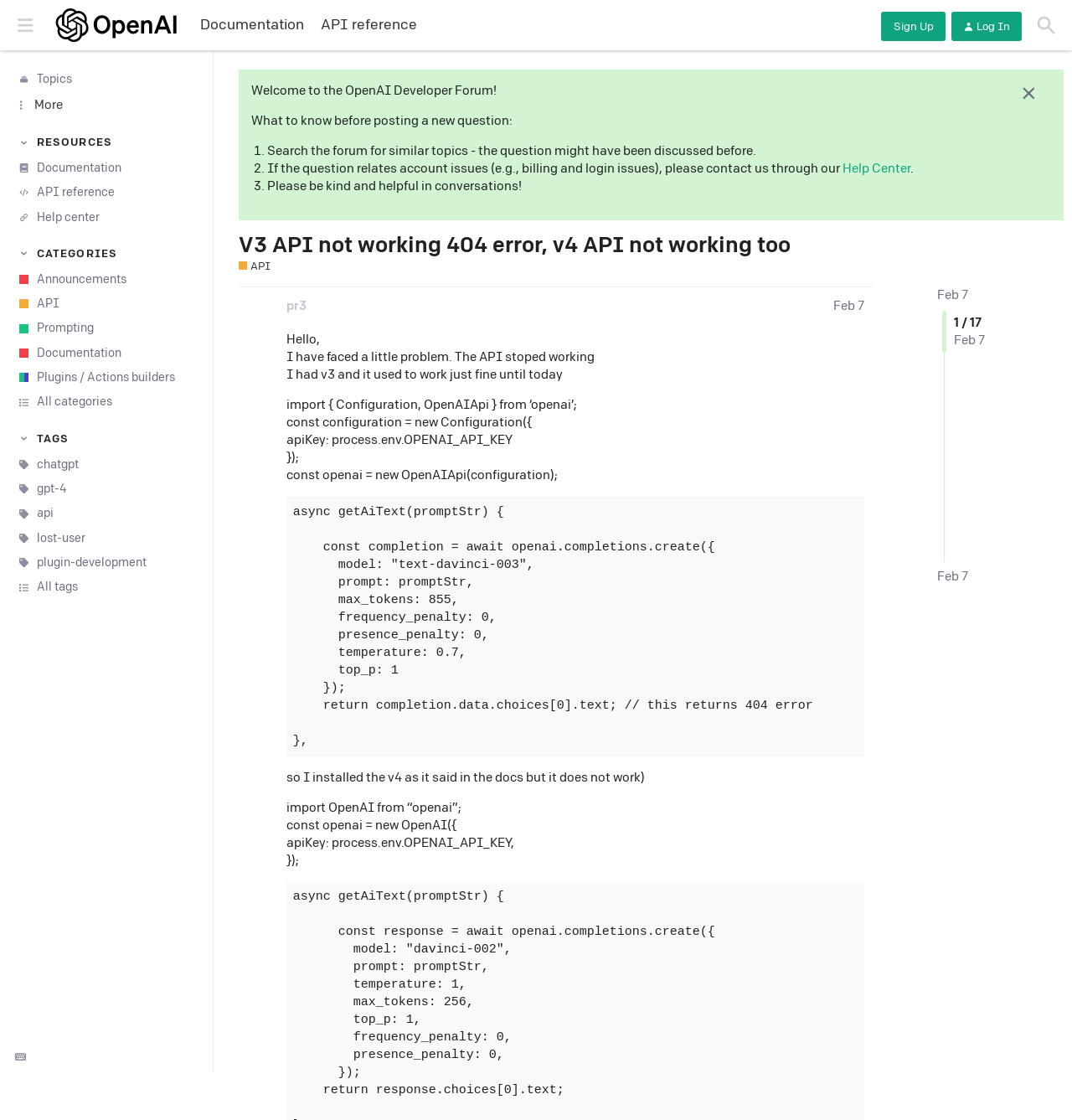Give a succinct answer to this question in a single word or phrase: 
What is the category of the current topic?

API